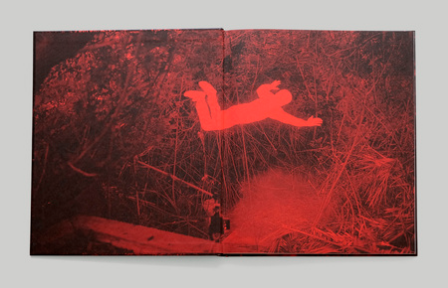Create a vivid and detailed description of the image.

The image depicts an open book with a striking visual element at its center. The page features a bold, monochromatic red illustration of a figure mid-air, appearing to leap or dive into an impressionistic, wild environment characterized by dense foliage. The background showcases a tapestry of darker reds and blacks, enhancing the sense of depth and drama. The vibrant hues create a powerful contrast against the muted tones of the book itself, drawing the viewer's eye to the dynamic action of the figure, which appears almost ghostly or abstract. This imagery evokes themes of freedom, exploration, and perhaps the interaction between human and nature, inviting contemplation on the metaphorical significance of the leap portrayed.